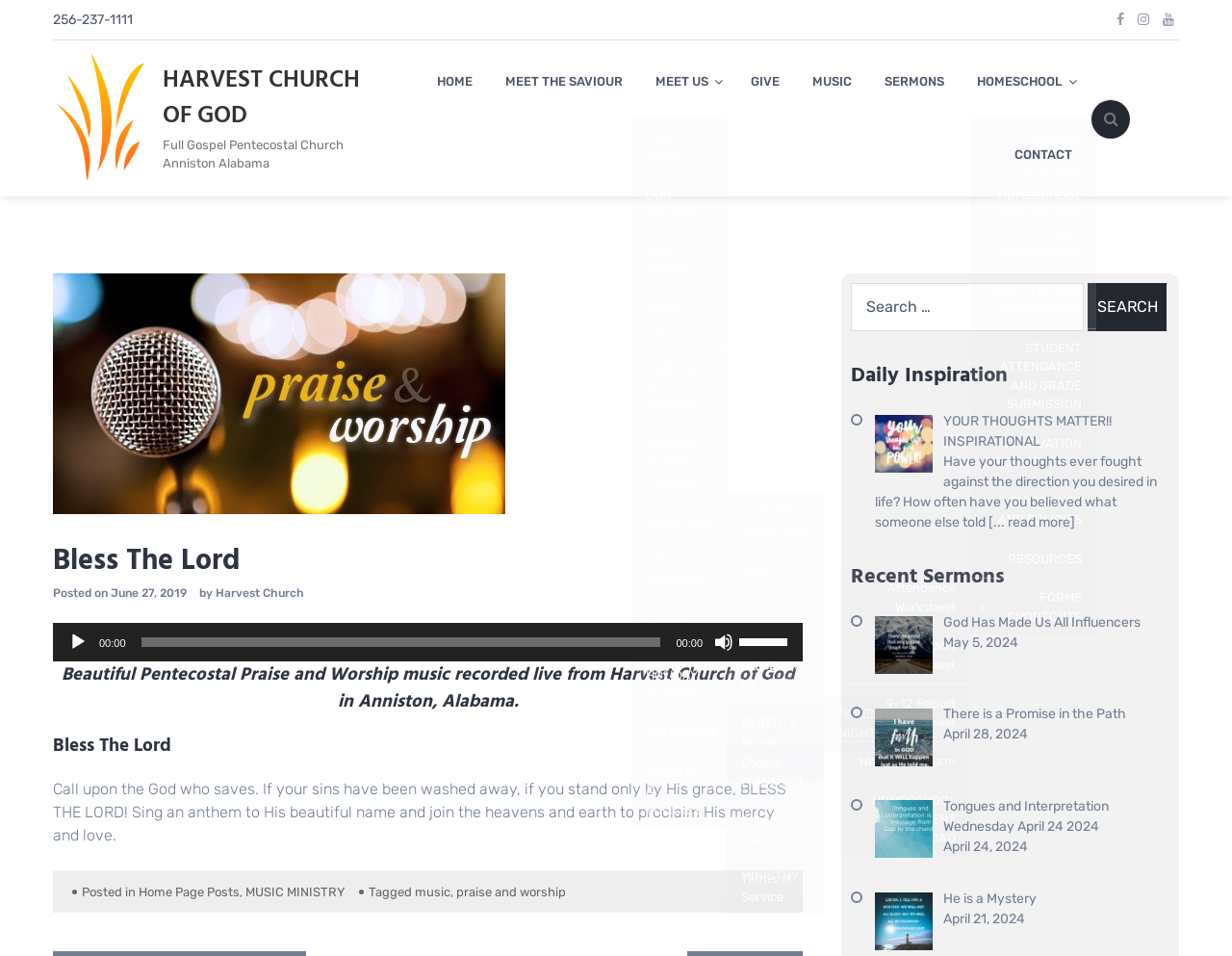What is the phone number of Harvest Church of God?
Please provide a single word or phrase answer based on the image.

256-237-1111